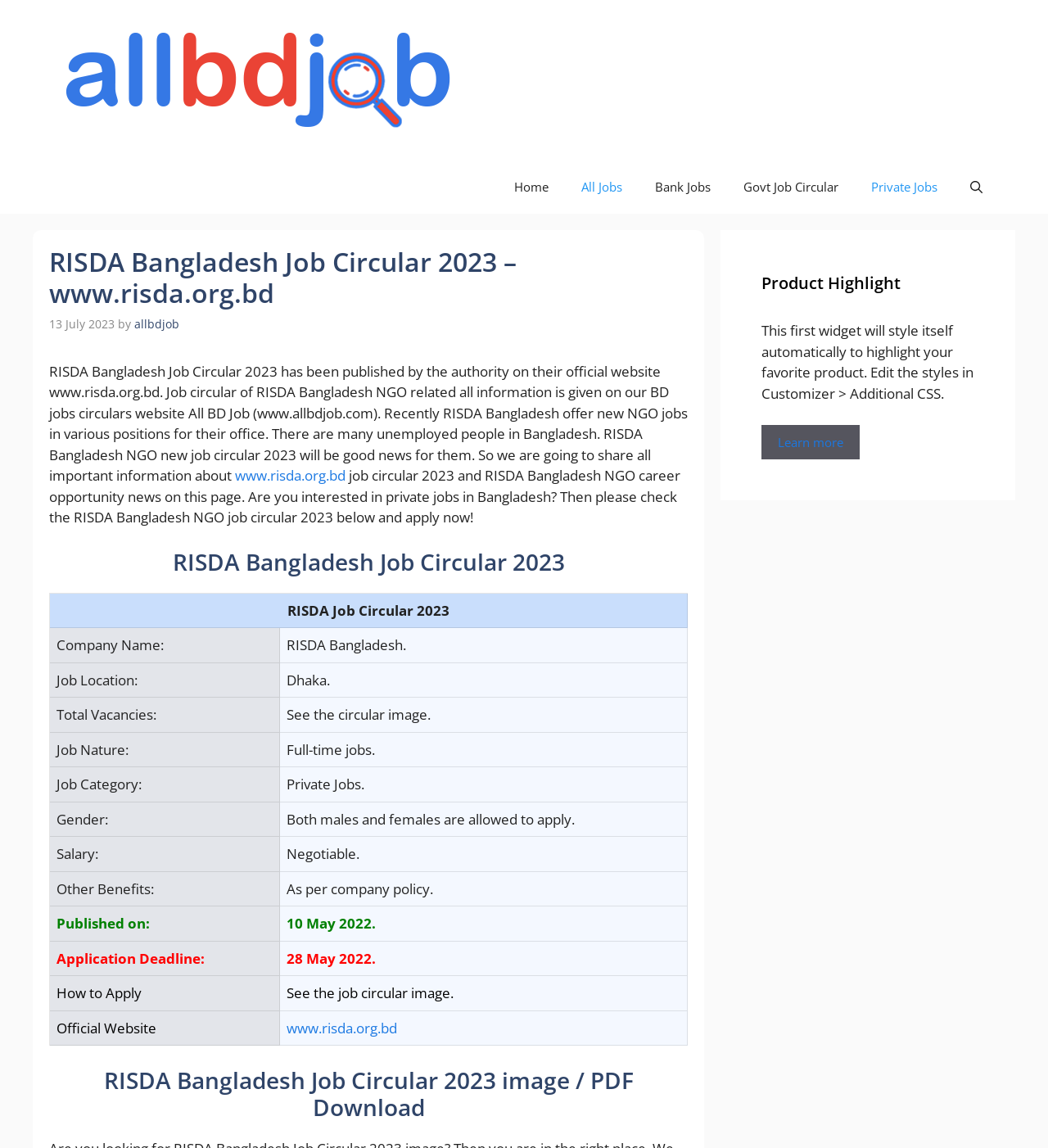Could you determine the bounding box coordinates of the clickable element to complete the instruction: "Download the 'RISDA Bangladesh Job Circular 2023 image / PDF'"? Provide the coordinates as four float numbers between 0 and 1, i.e., [left, top, right, bottom].

[0.047, 0.929, 0.656, 0.977]